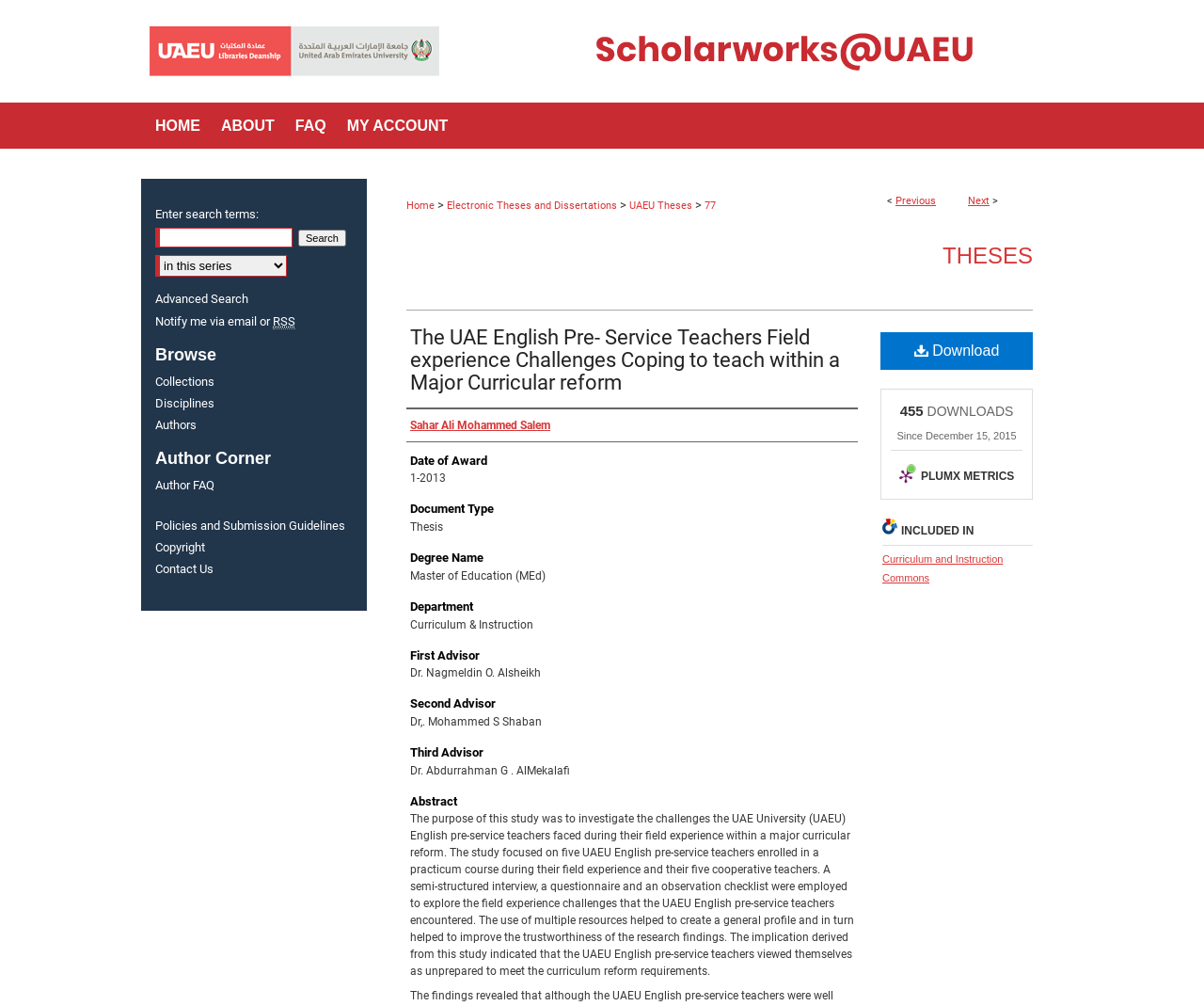Based on the image, provide a detailed and complete answer to the question: 
What is the degree name of the thesis?

I found the answer by looking at the static text element with the text 'Master of Education (MEd)' which is under the heading 'Degree Name' and has a bounding box coordinate of [0.341, 0.566, 0.453, 0.579]. This suggests that it is the degree name of the thesis.